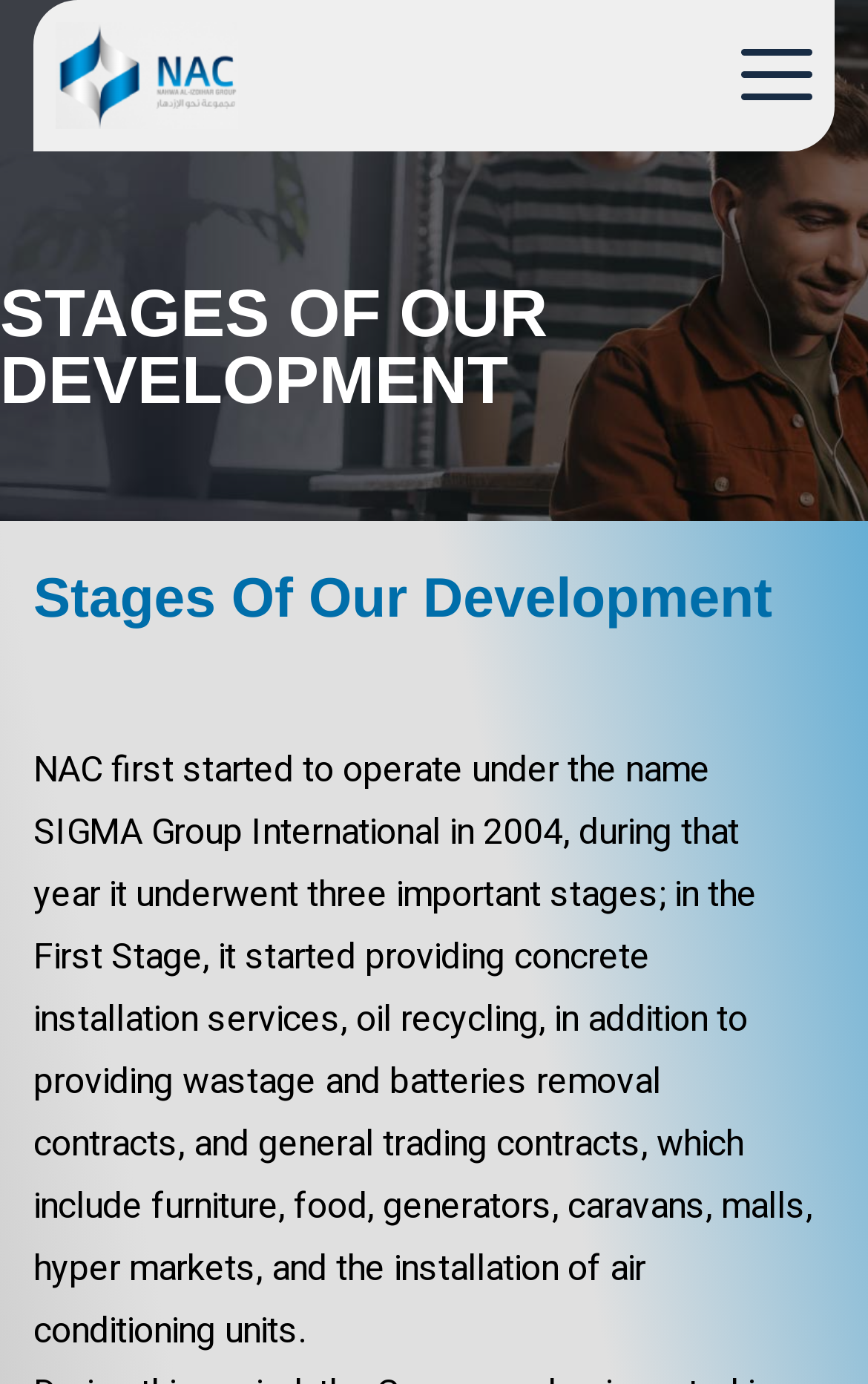Give a one-word or phrase response to the following question: What is the company's initial name?

SIGMA Group International